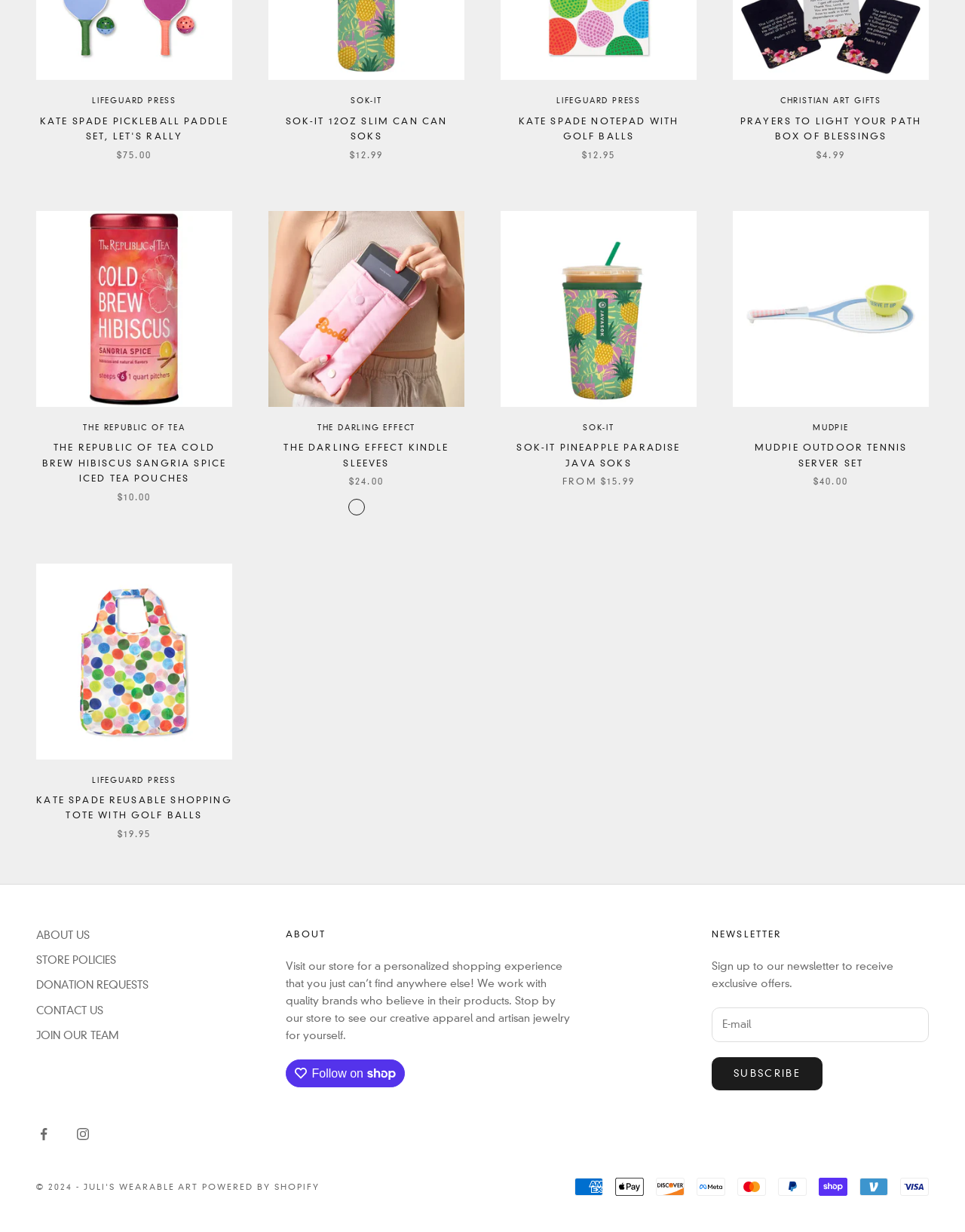Could you provide the bounding box coordinates for the portion of the screen to click to complete this instruction: "Click on the 'LIFEGUARD PRESS' link"?

[0.095, 0.077, 0.183, 0.087]